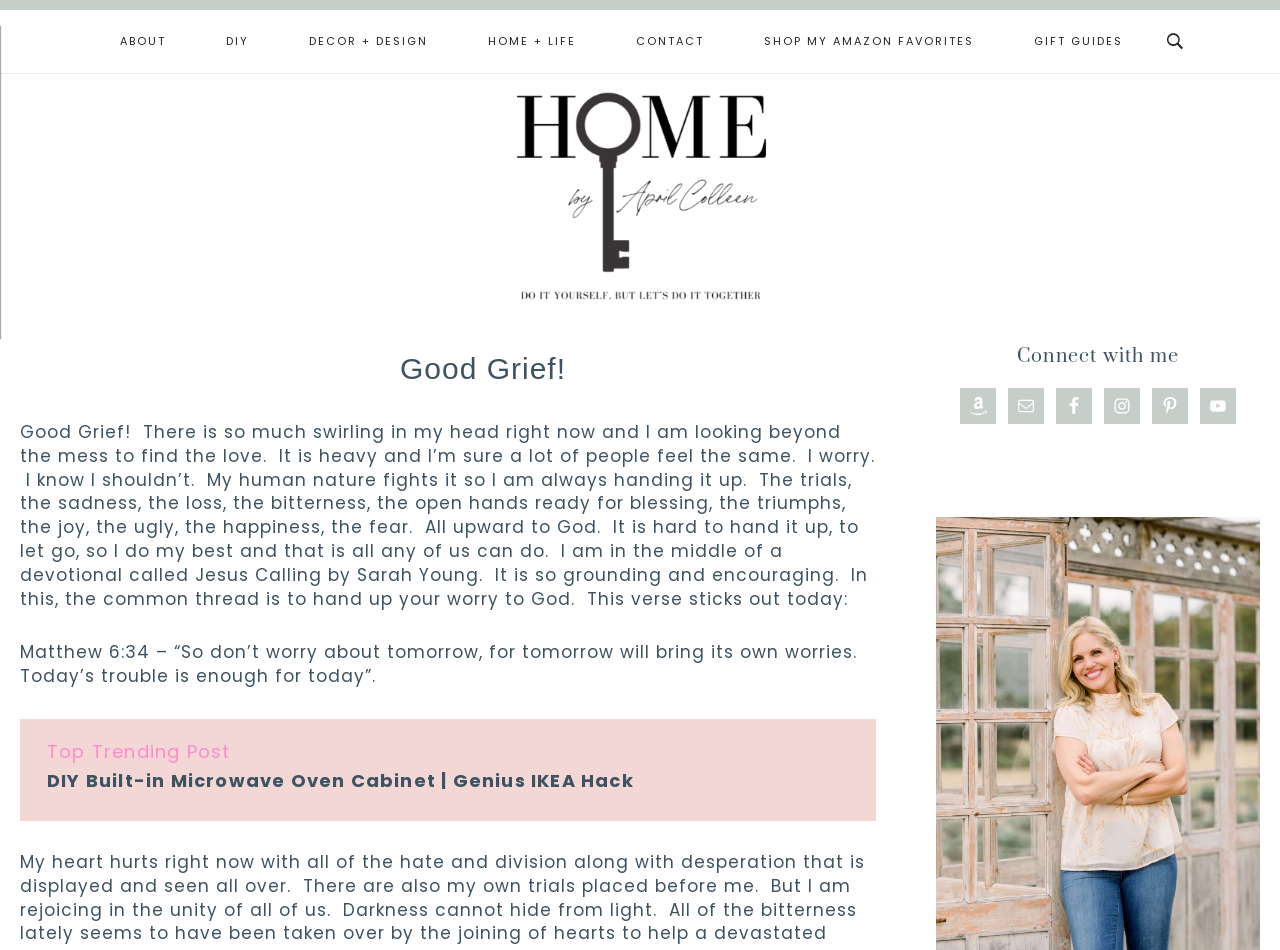Please specify the bounding box coordinates of the element that should be clicked to execute the given instruction: 'Check the top trending post'. Ensure the coordinates are four float numbers between 0 and 1, expressed as [left, top, right, bottom].

[0.037, 0.778, 0.18, 0.804]